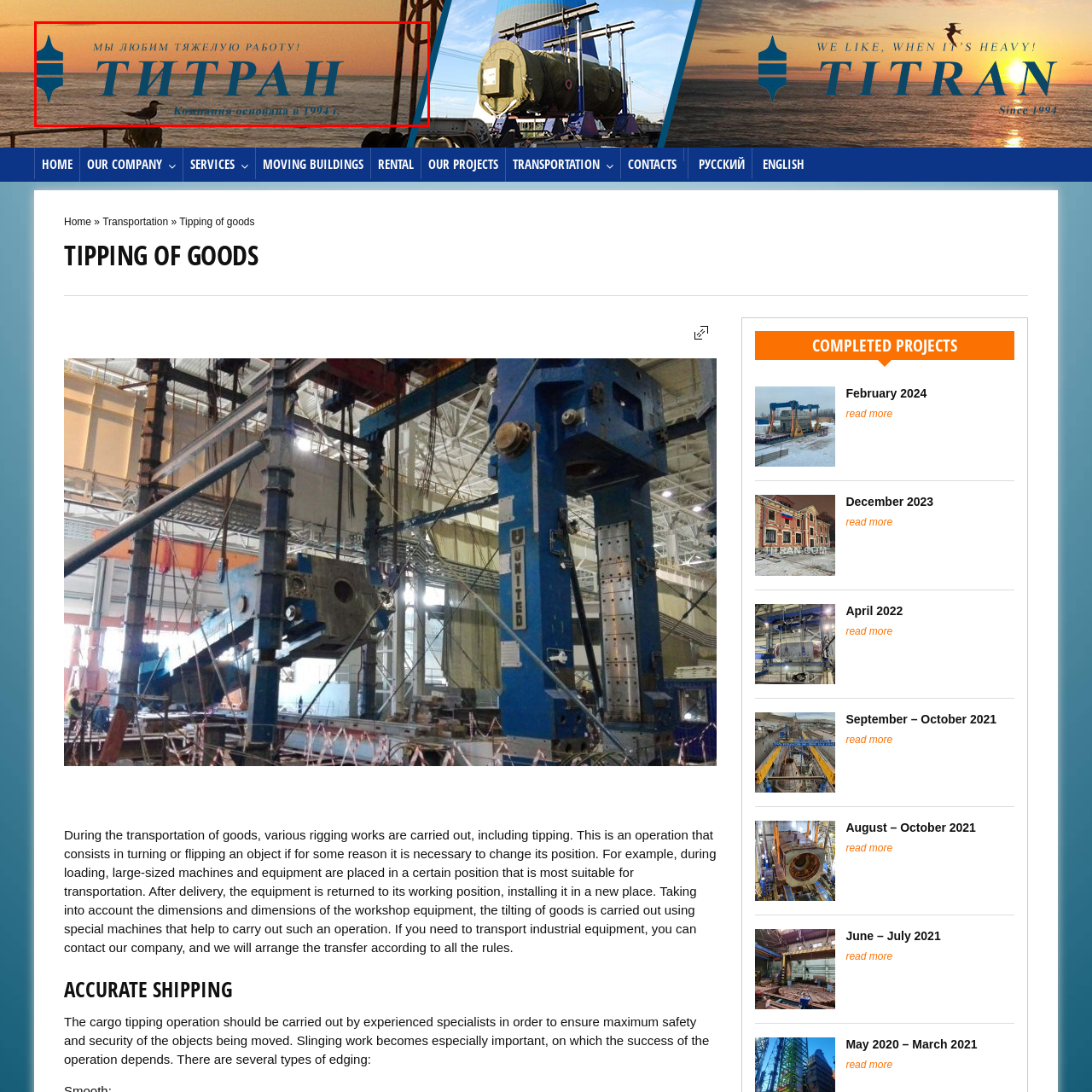Inspect the area enclosed by the red box and reply to the question using only one word or a short phrase: 
What is the slogan of the company?

Мы любим тяжелую работу!